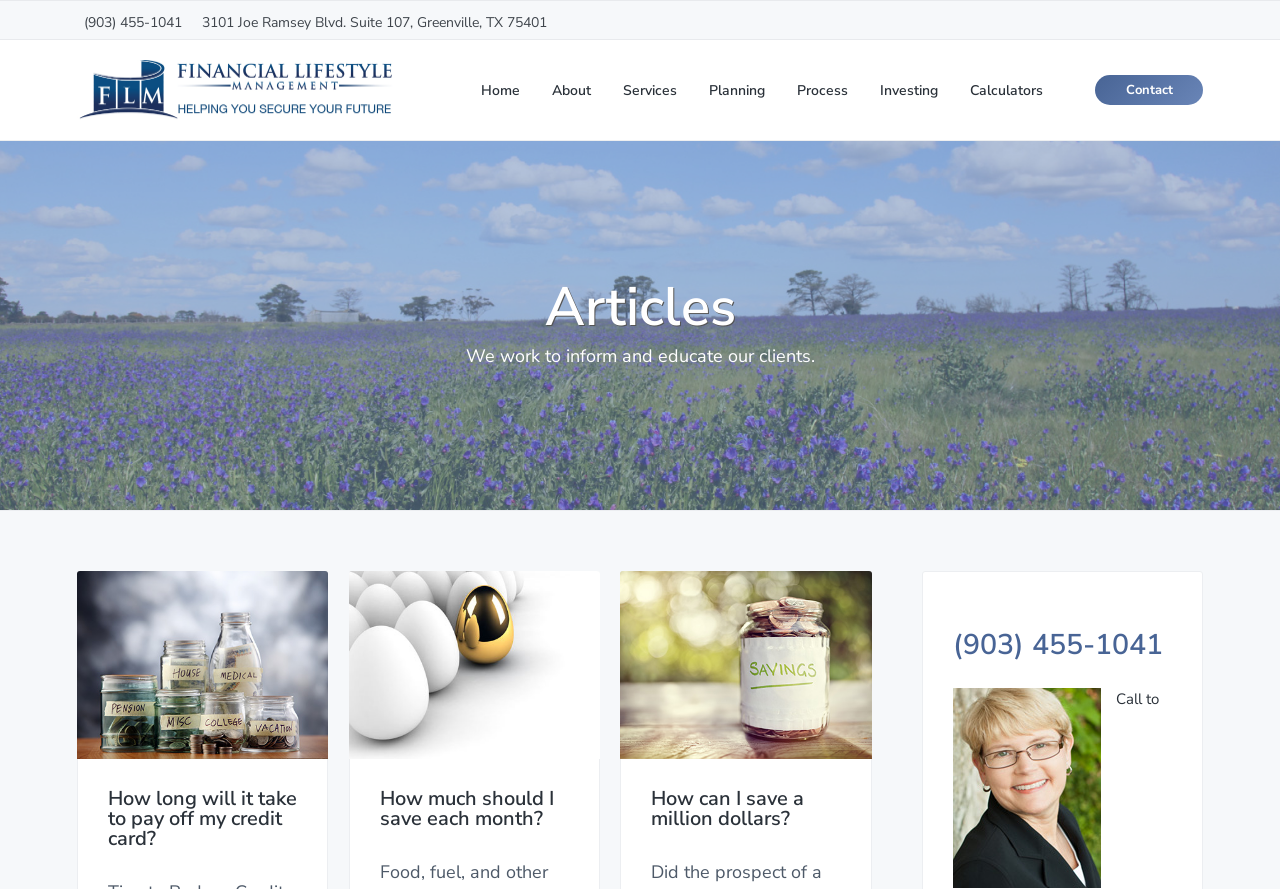What is the address of the financial advisor?
Please utilize the information in the image to give a detailed response to the question.

I found the address by looking at the top section of the webpage, where the address and contact information are displayed. The address is 3101 Joe Ramsey Blvd. Suite 107, Greenville, TX 75401.